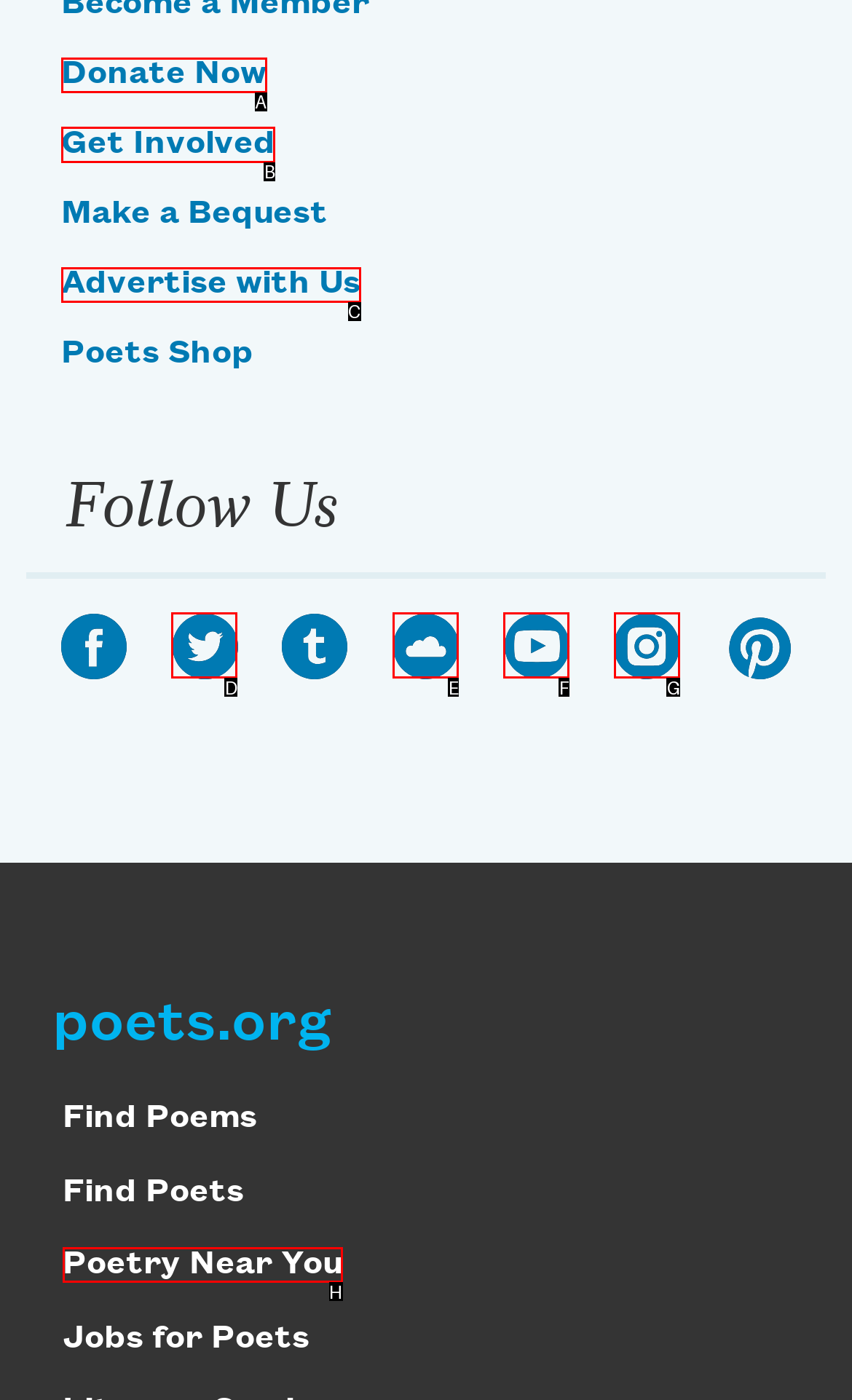Determine which option you need to click to execute the following task: Get involved with the organization. Provide your answer as a single letter.

B